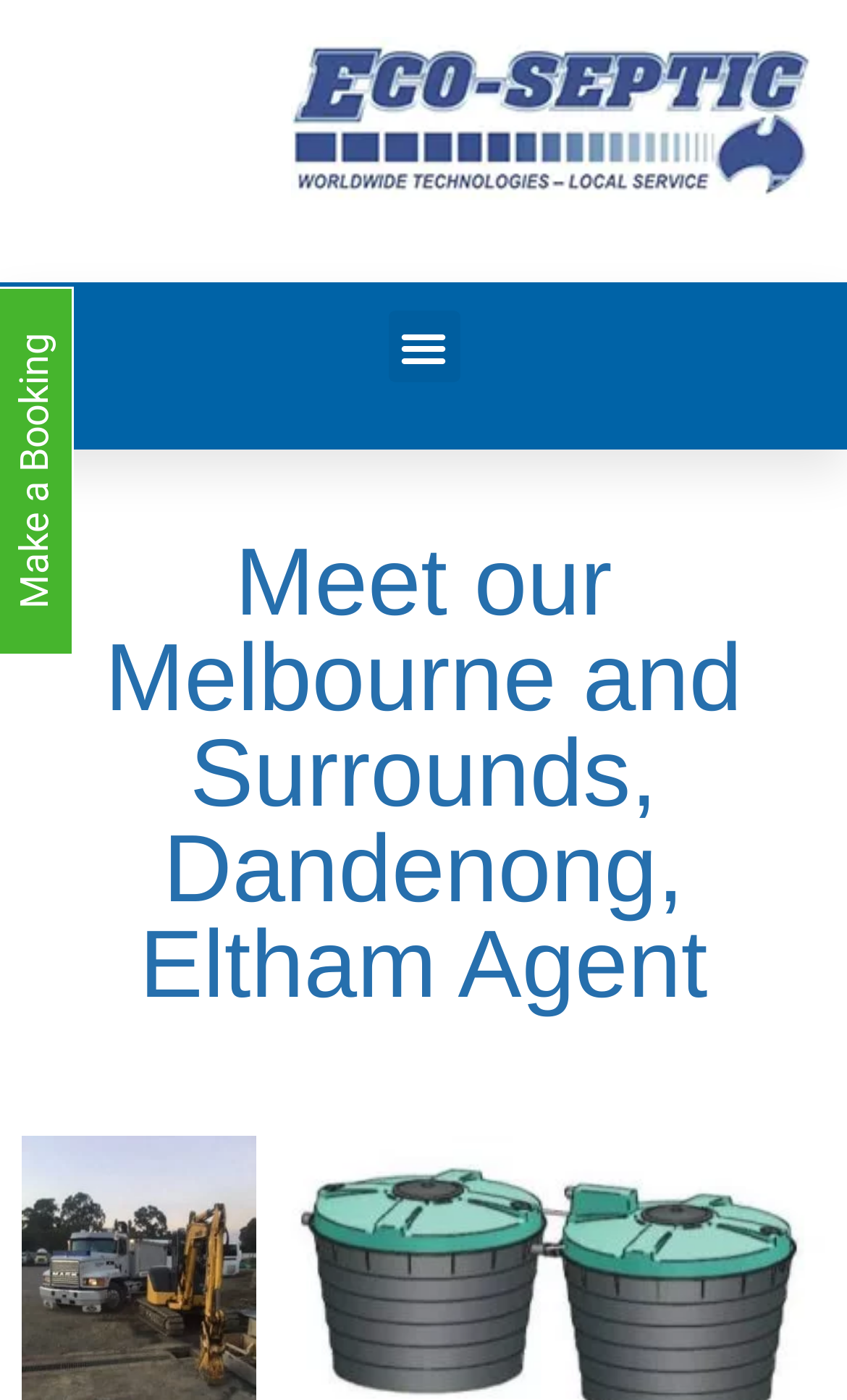Using the webpage screenshot, find the UI element described by Menu. Provide the bounding box coordinates in the format (top-left x, top-left y, bottom-right x, bottom-right y), ensuring all values are floating point numbers between 0 and 1.

[0.458, 0.222, 0.542, 0.273]